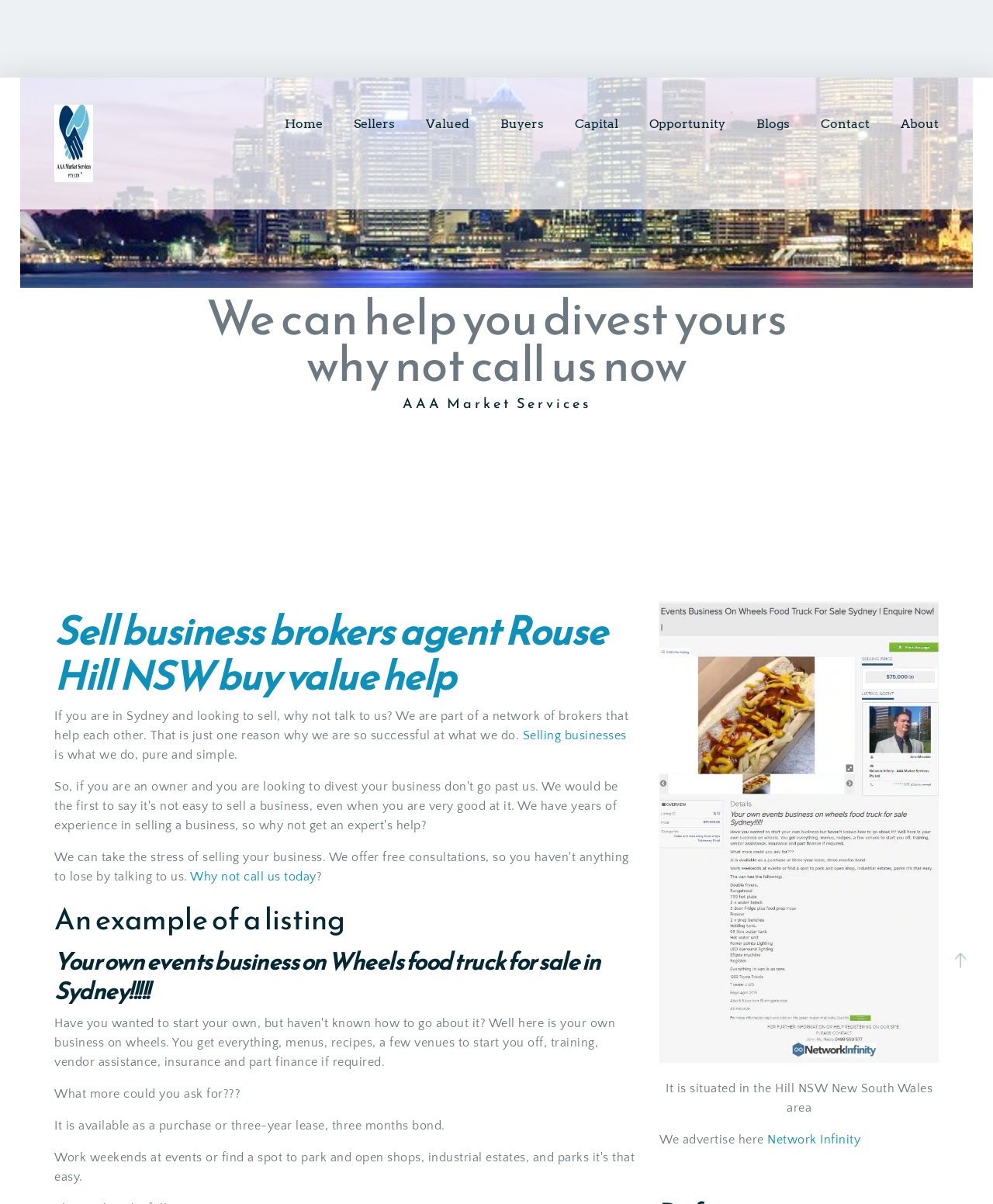What is the type of business for sale?
Provide a detailed answer to the question using information from the image.

I found the answer by looking at the heading element with the content 'Your own events business on Wheels food truck for sale in Sydney!!!!!' which is located at the middle of the webpage, indicating that the type of business for sale is a food truck.